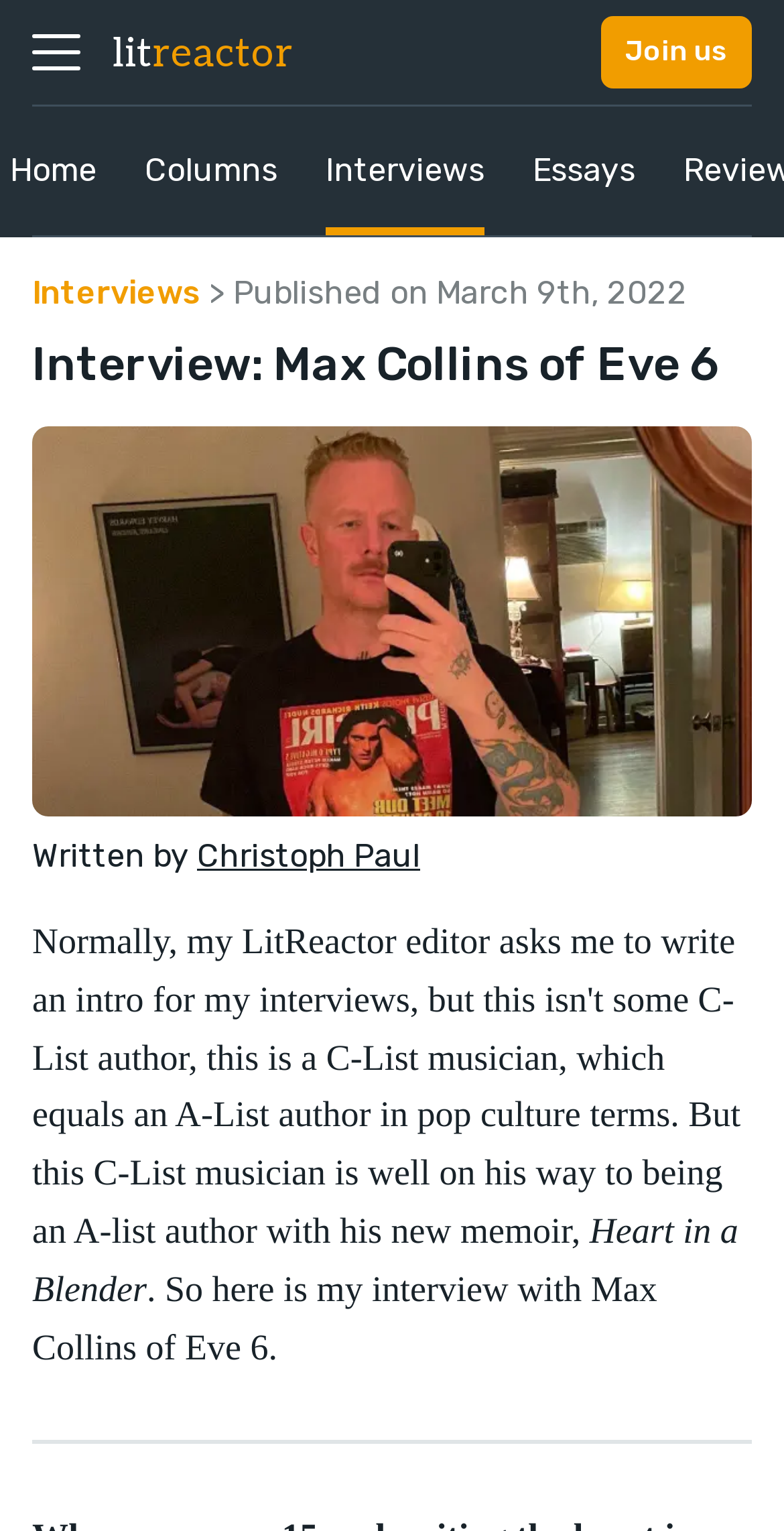Determine the bounding box coordinates for the HTML element described here: "Interviews".

[0.415, 0.07, 0.618, 0.154]